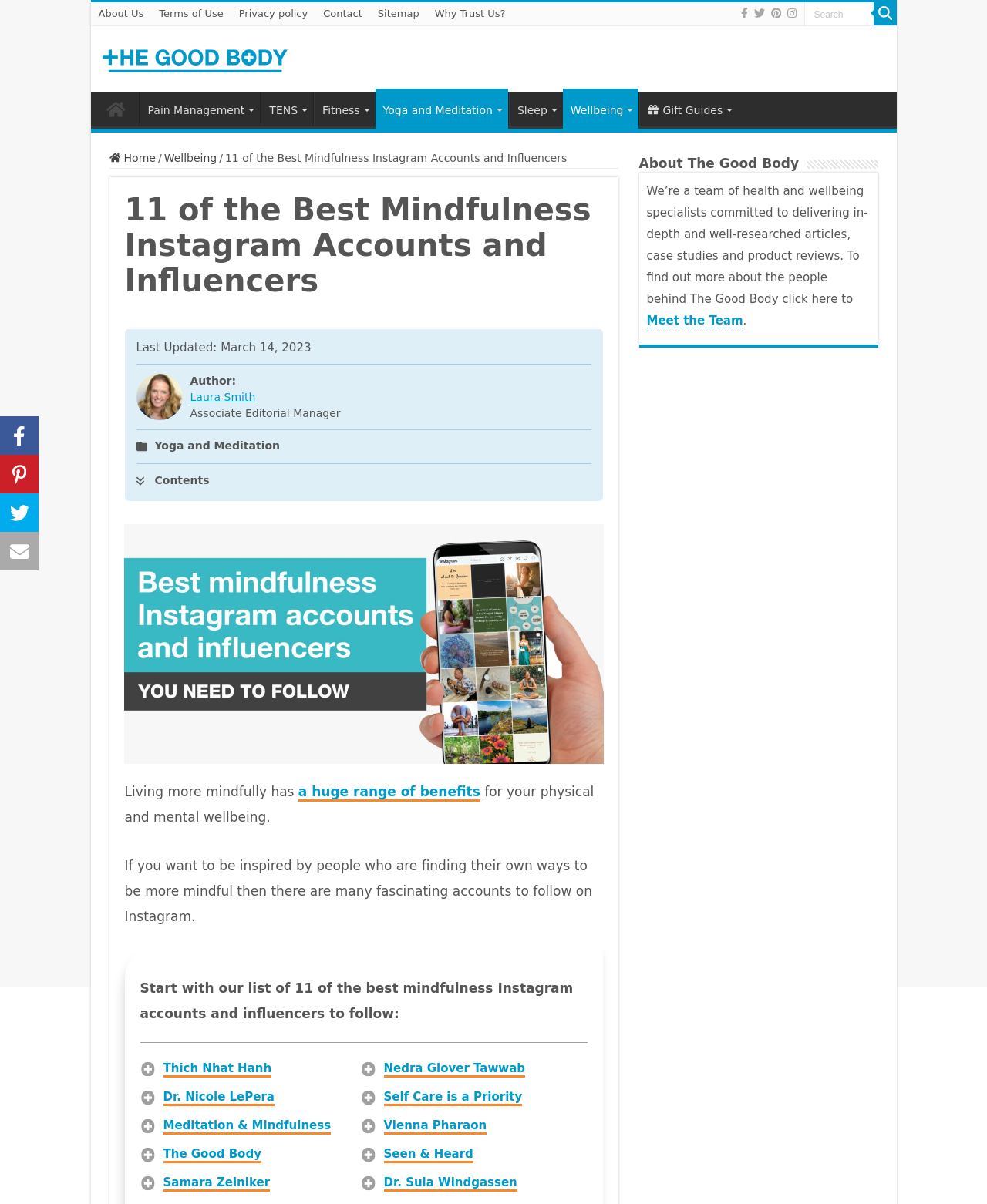Determine and generate the text content of the webpage's headline.

11 of the Best Mindfulness Instagram Accounts and Influencers